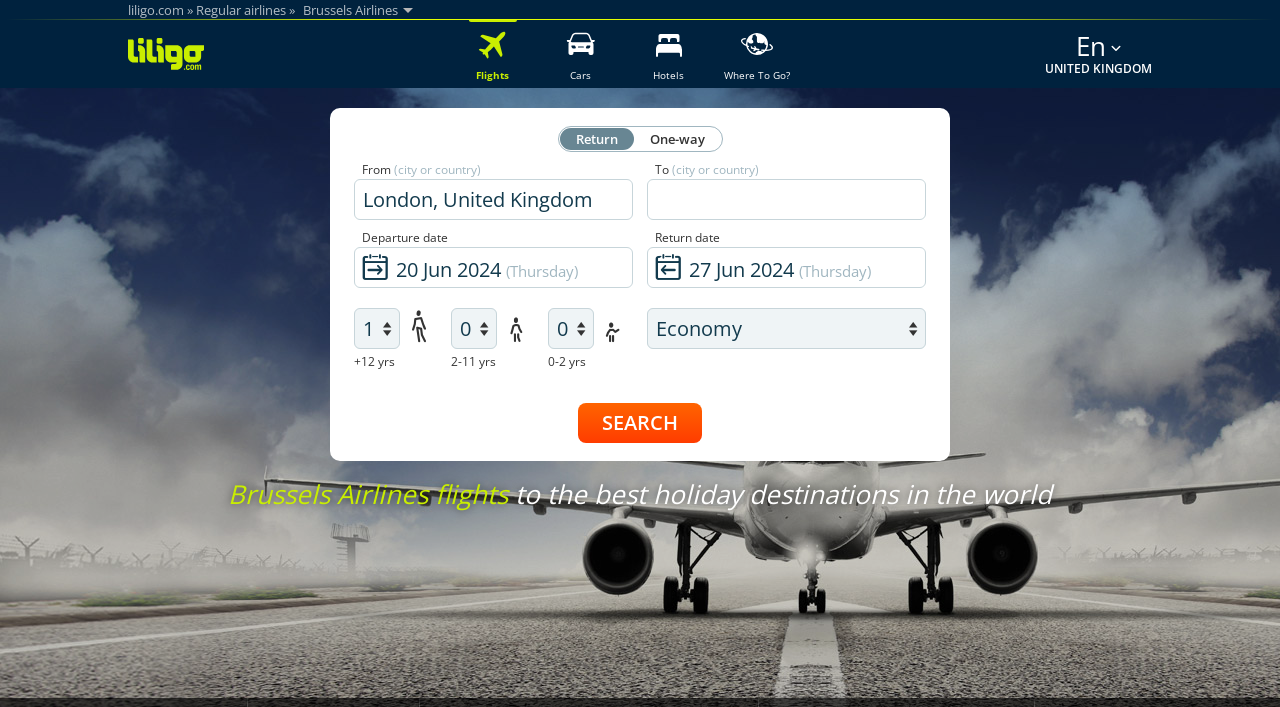What is the function of the 'Search' button?
Provide an in-depth and detailed explanation in response to the question.

The 'Search' button is likely used to initiate a flight search based on the entered travel criteria, such as destinations, dates, and travel class, as it is prominently displayed and labeled as 'Search'.